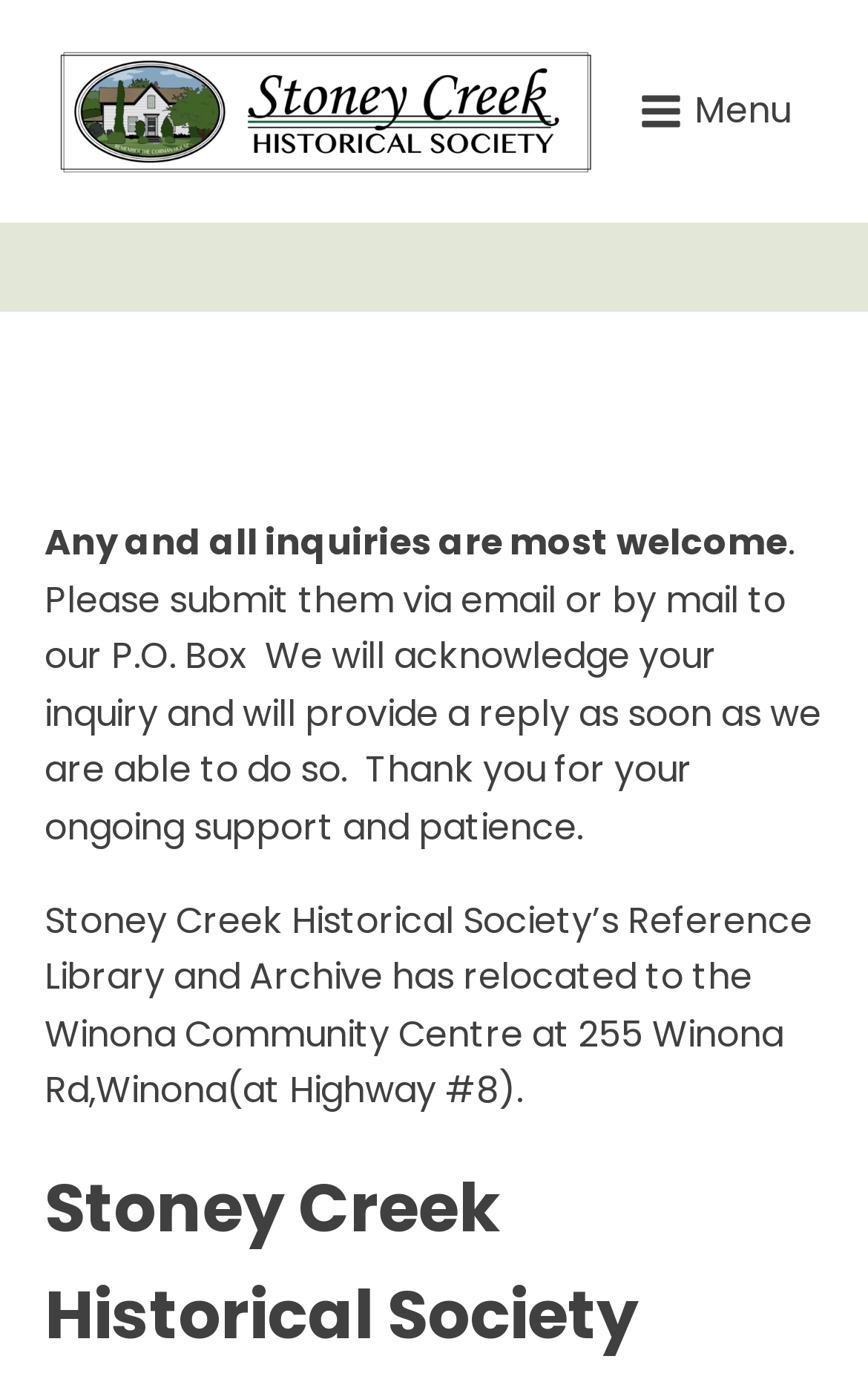How can inquiries be submitted?
Offer a detailed and full explanation in response to the question.

According to the text, 'Please submit them via email or by mail to our P.O. Box', indicating that inquiries can be submitted through email or mail.